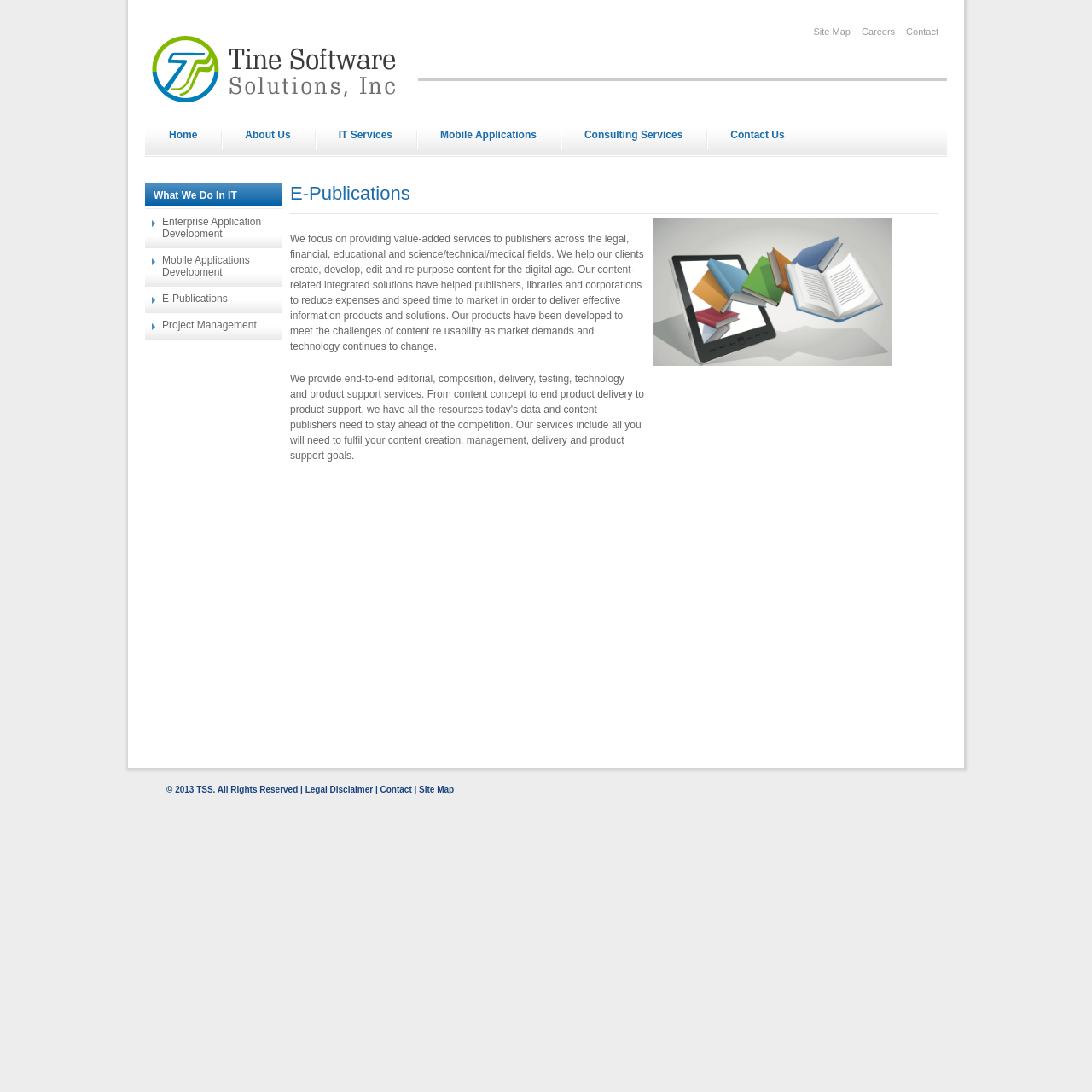Determine the bounding box coordinates of the clickable region to carry out the instruction: "Click the link to review the book 'The Inventors of Tradition II'".

None